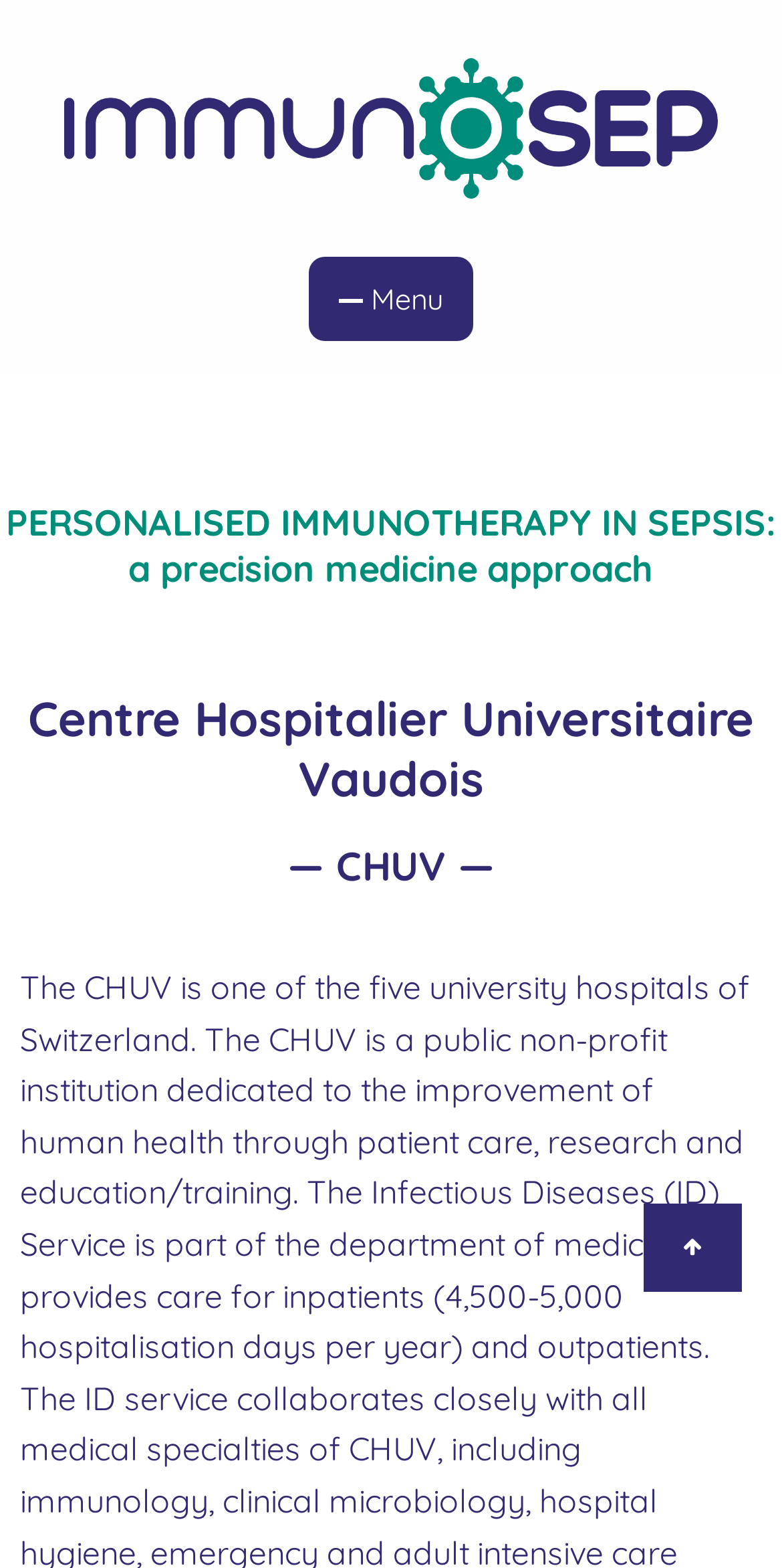What is the logo at the top left corner? Look at the image and give a one-word or short phrase answer.

ImmunoSep logo